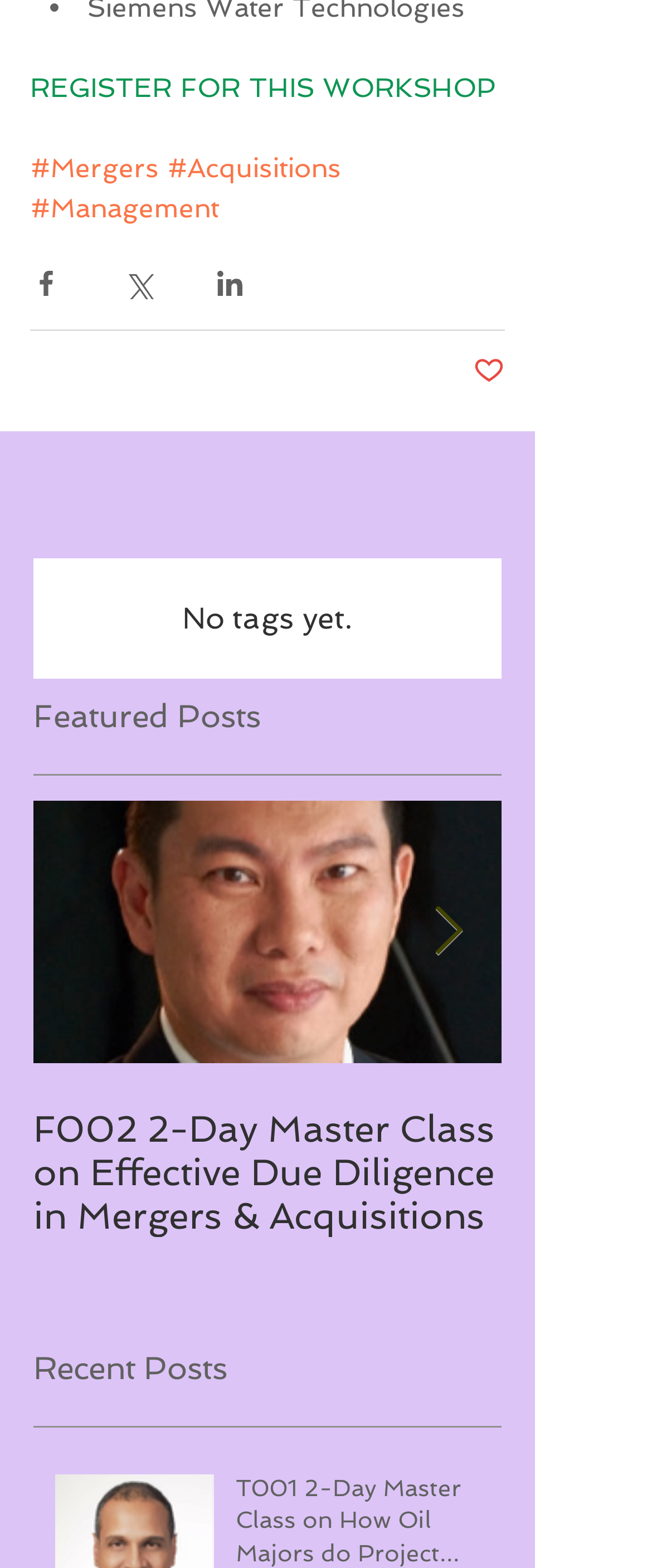How many social media sharing options are available?
Answer the question in a detailed and comprehensive manner.

I counted the number of social media sharing buttons, which are 'Share via Facebook', 'Share via Twitter', and 'Share via LinkedIn', and found that there are 3 options.